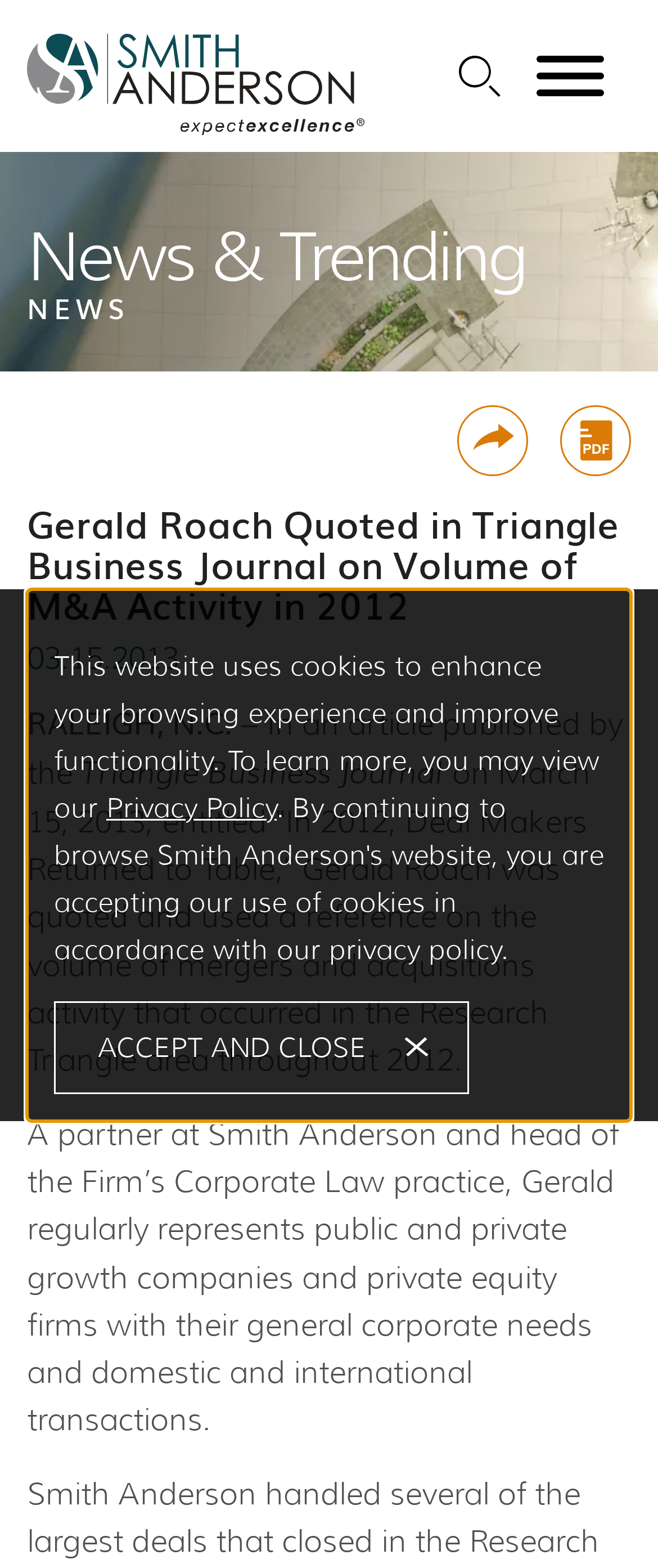Find the coordinates for the bounding box of the element with this description: "alt="Contact"".

None